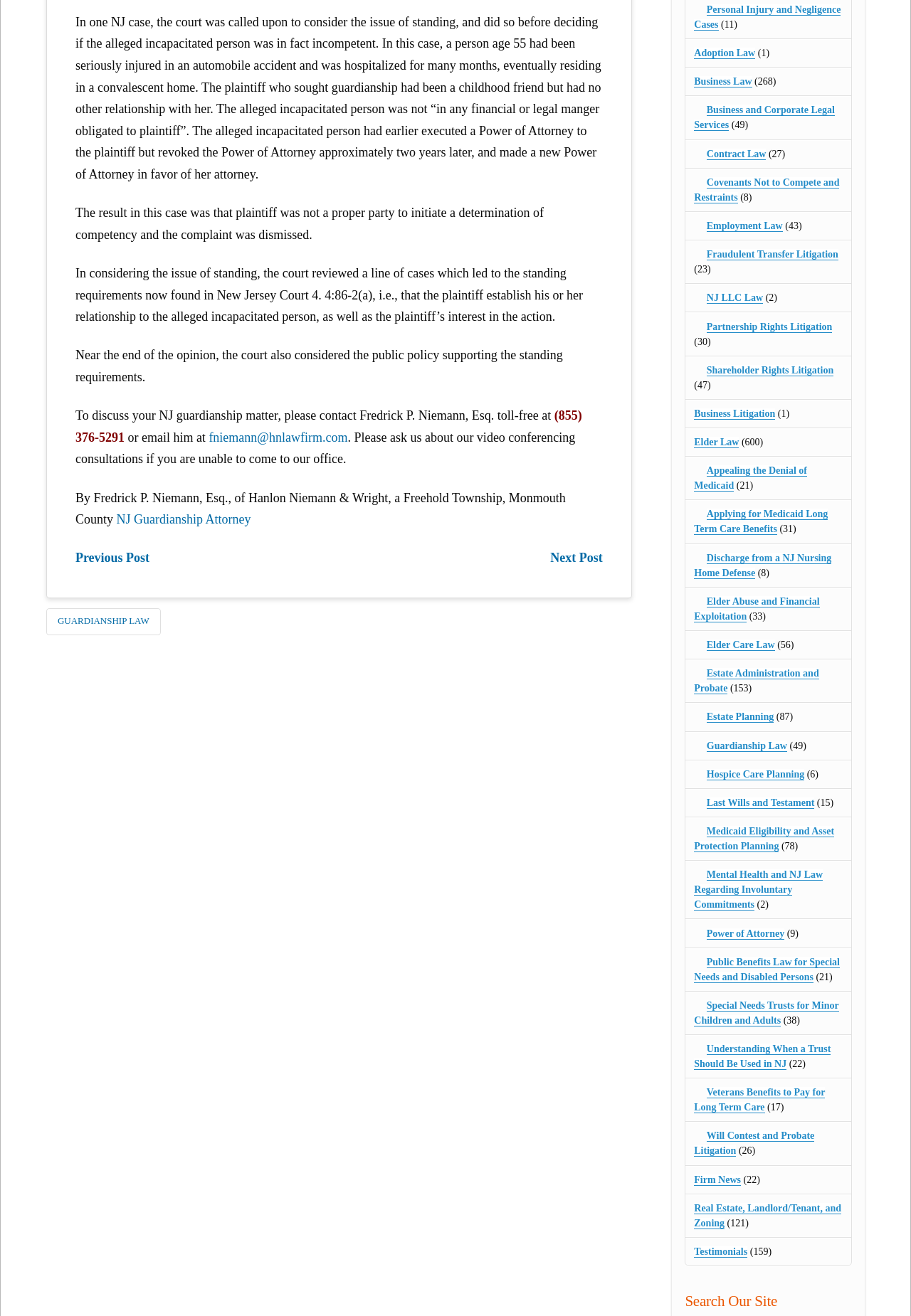Using the description "Testimonials", predict the bounding box of the relevant HTML element.

[0.762, 0.947, 0.82, 0.956]